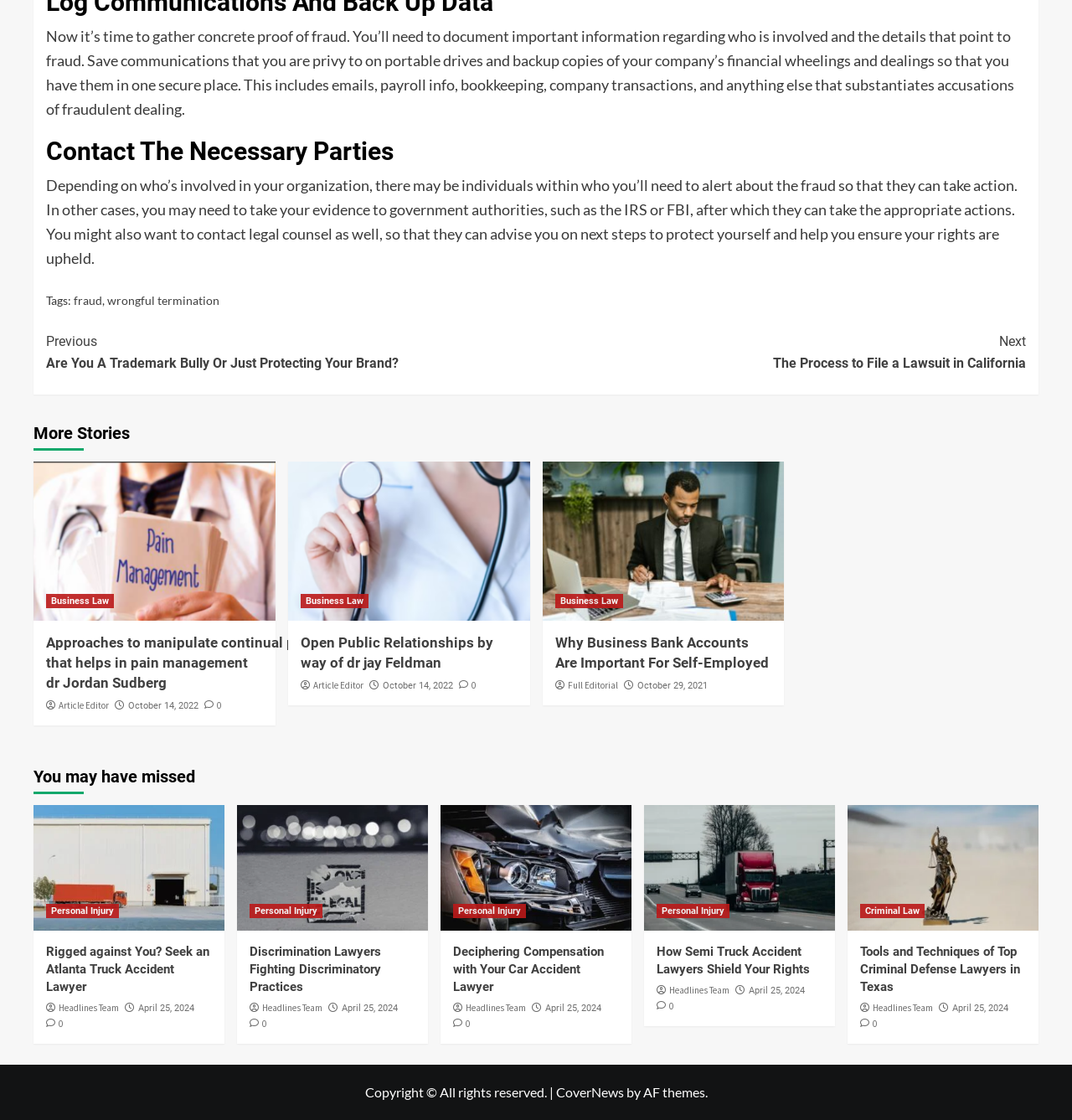Determine the bounding box coordinates of the element that should be clicked to execute the following command: "Click 'Continue Reading'".

[0.043, 0.288, 0.957, 0.341]